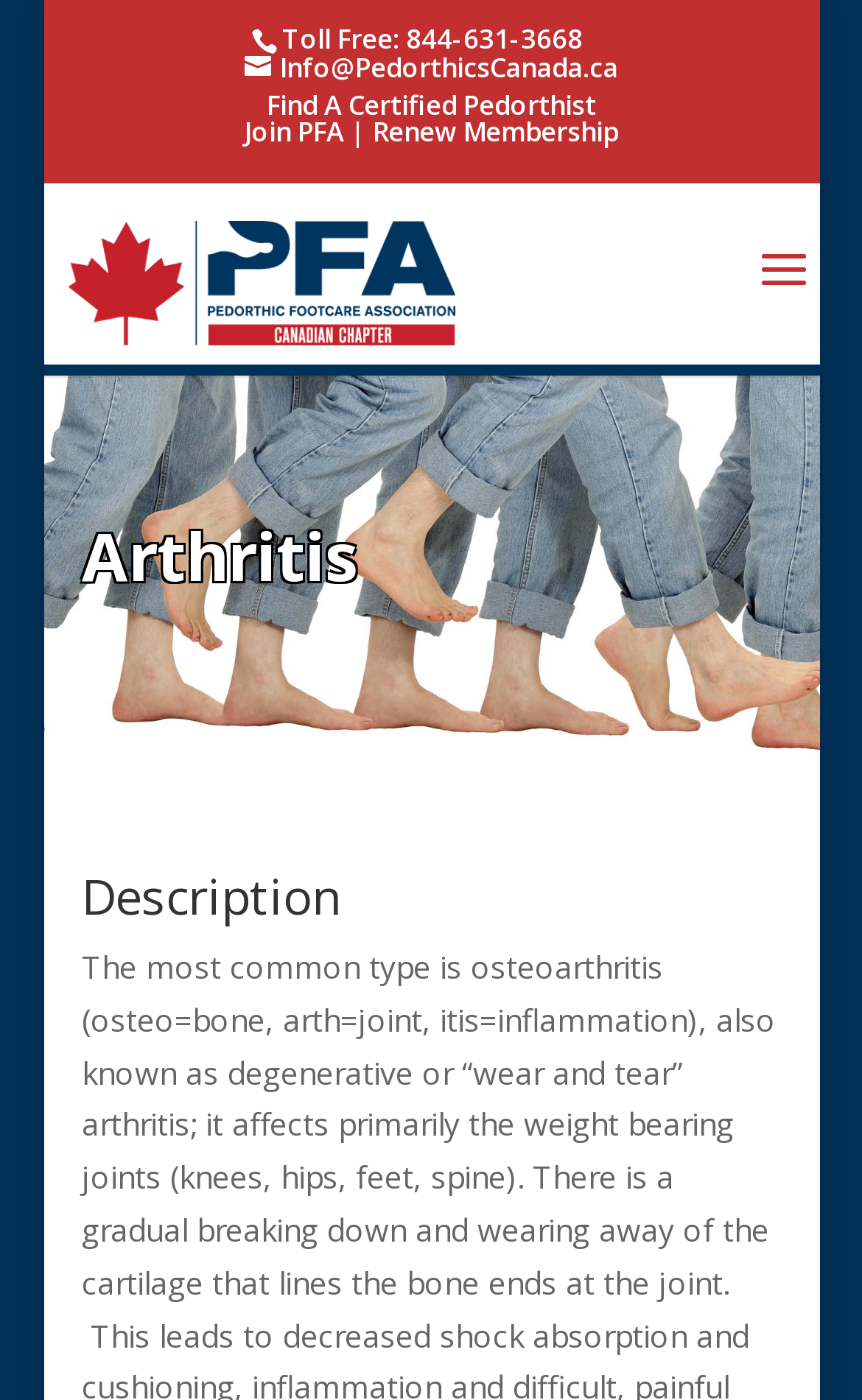Answer in one word or a short phrase: 
What organization is associated with this webpage?

Pedorthics Canada